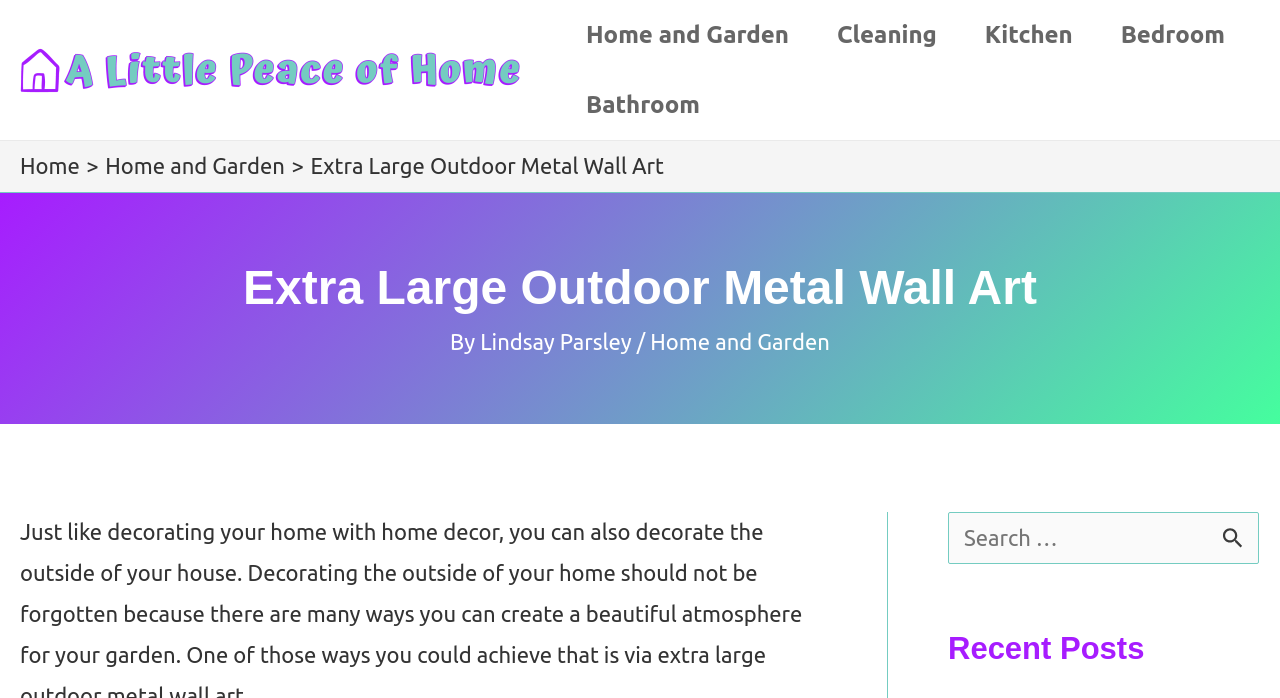Provide an in-depth caption for the contents of the webpage.

The webpage is about extra large outdoor metal wall art, specifically highlighting the idea of brightening up one's garden with outdoor metal wall art canvas decoration. 

At the top left corner, there is a logo of "a little peace of home" with a link to the homepage. To the right of the logo, there is a navigation menu with links to different categories such as "Home and Garden", "Cleaning", "Kitchen", "Bedroom", and "Bathroom". 

Below the navigation menu, there is a breadcrumbs navigation section with links to "Home" and "Home and Garden". Next to the breadcrumbs, there is a heading that reads "Extra Large Outdoor Metal Wall Art". 

Further down, there is a section with the author's name, "Lindsay Parsley", and a category link to "Home and Garden". 

On the right side of the page, there is a search box with a submit button and a magnifying glass icon. Below the search box, there is a heading that reads "Recent Posts".